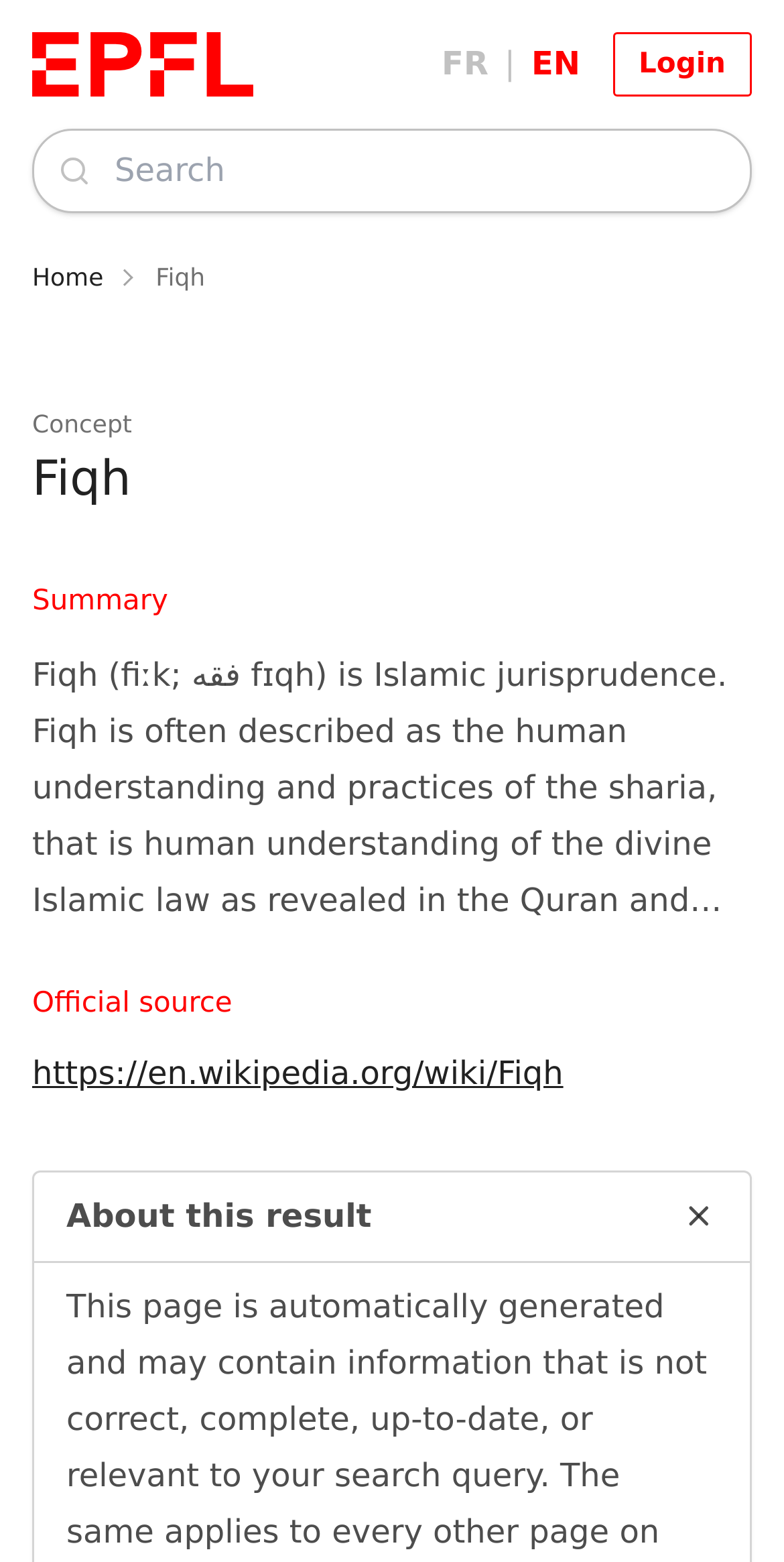What is the source of the information on this webpage?
Examine the webpage screenshot and provide an in-depth answer to the question.

I determined the source of the information on this webpage by looking at the link provided under 'Official source', which points to a Wikipedia page about Fiqh.